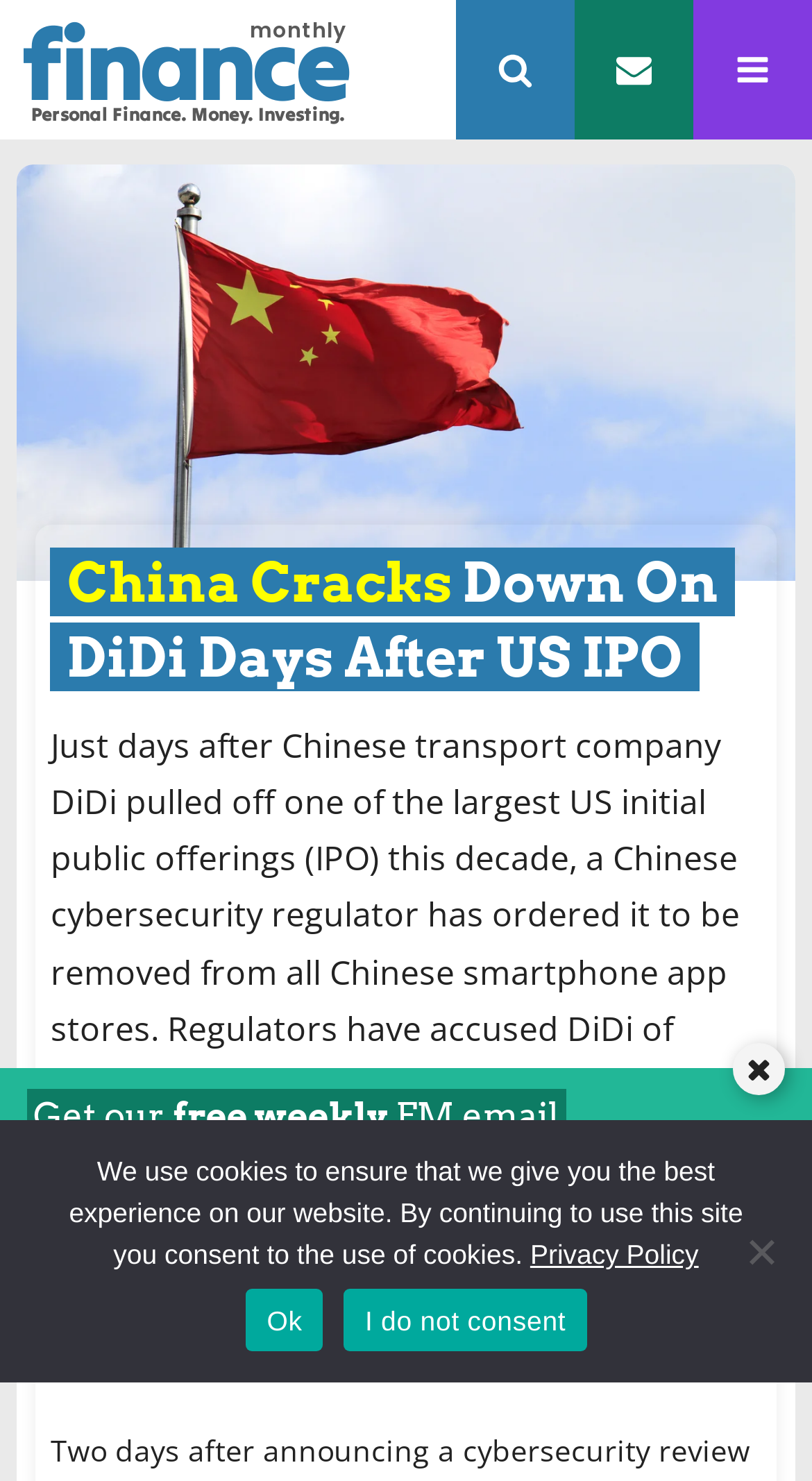Give an in-depth explanation of the webpage layout and content.

The webpage appears to be an article from Finance Monthly, a personal finance and investing website. At the top, there is a navigation bar with three icons: a finance-related icon, an envelope icon, and a search icon. Next to the navigation bar, there is a link to the website's homepage.

The main article title, "China Cracks Down On DiDi Days After US IPO", is prominently displayed in the center of the page, followed by a brief summary of the article. The article itself is divided into two sections, with the first section describing how a Chinese cybersecurity regulator has ordered DiDi to be removed from all Chinese smartphone app stores, accusing the company of illegally collecting and using customer data.

Below the article, there is a section with metadata, including the date the article was posted, the author, and a "Share this article" button with links to share on Twitter and Facebook.

On the right side of the page, there is a call-to-action section to subscribe to the website's free weekly email newsletter. This section includes a text box to enter an email address, a "Subscribe" button, and a checkbox to consent to receiving emails from Finance Monthly and its partners.

At the bottom of the page, there is a cookie notice dialog box that informs users about the website's use of cookies and provides links to the privacy policy and options to consent or decline.